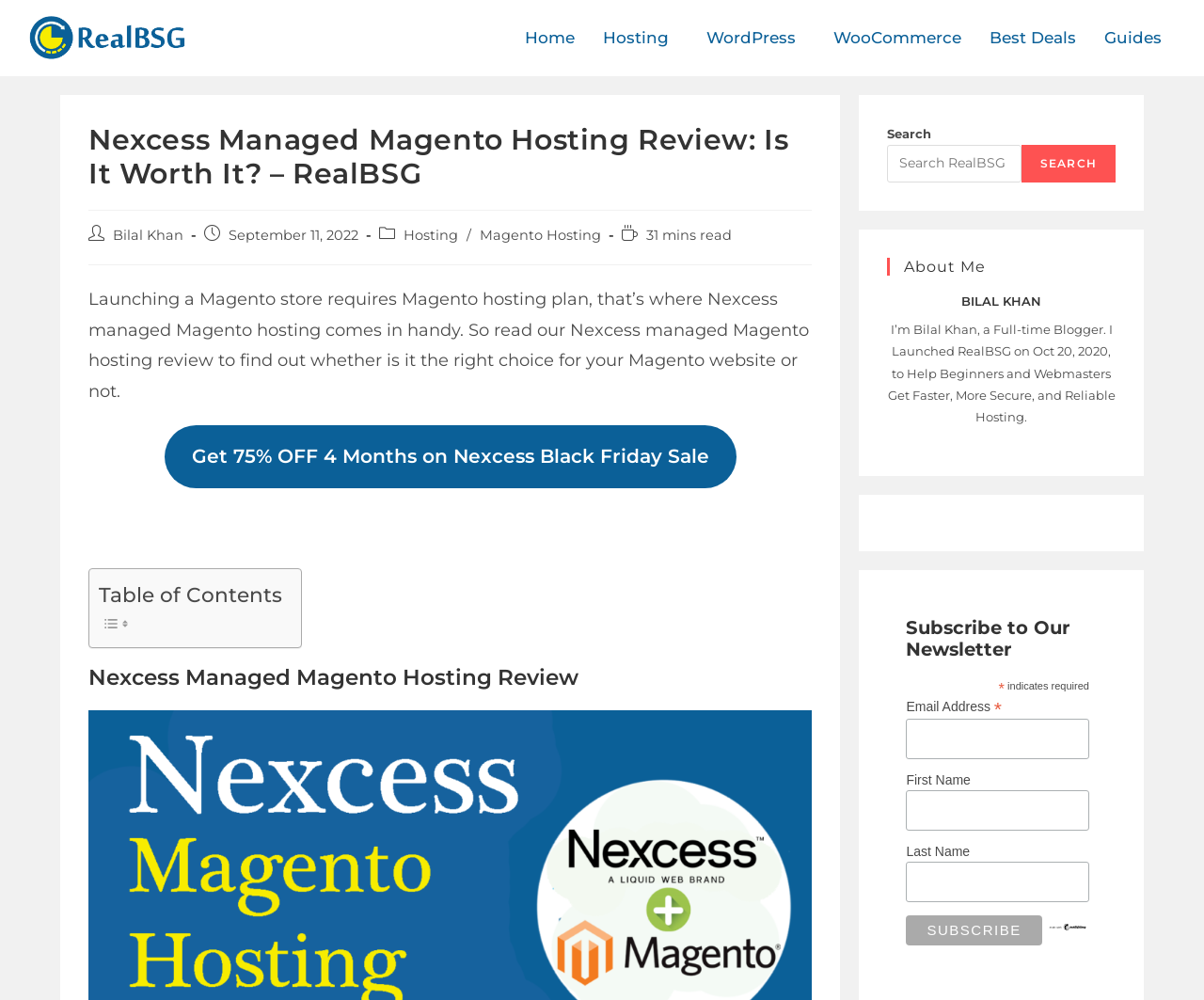Respond to the following question with a brief word or phrase:
What is the topic of the review on this webpage?

Nexcess Managed Magento Hosting